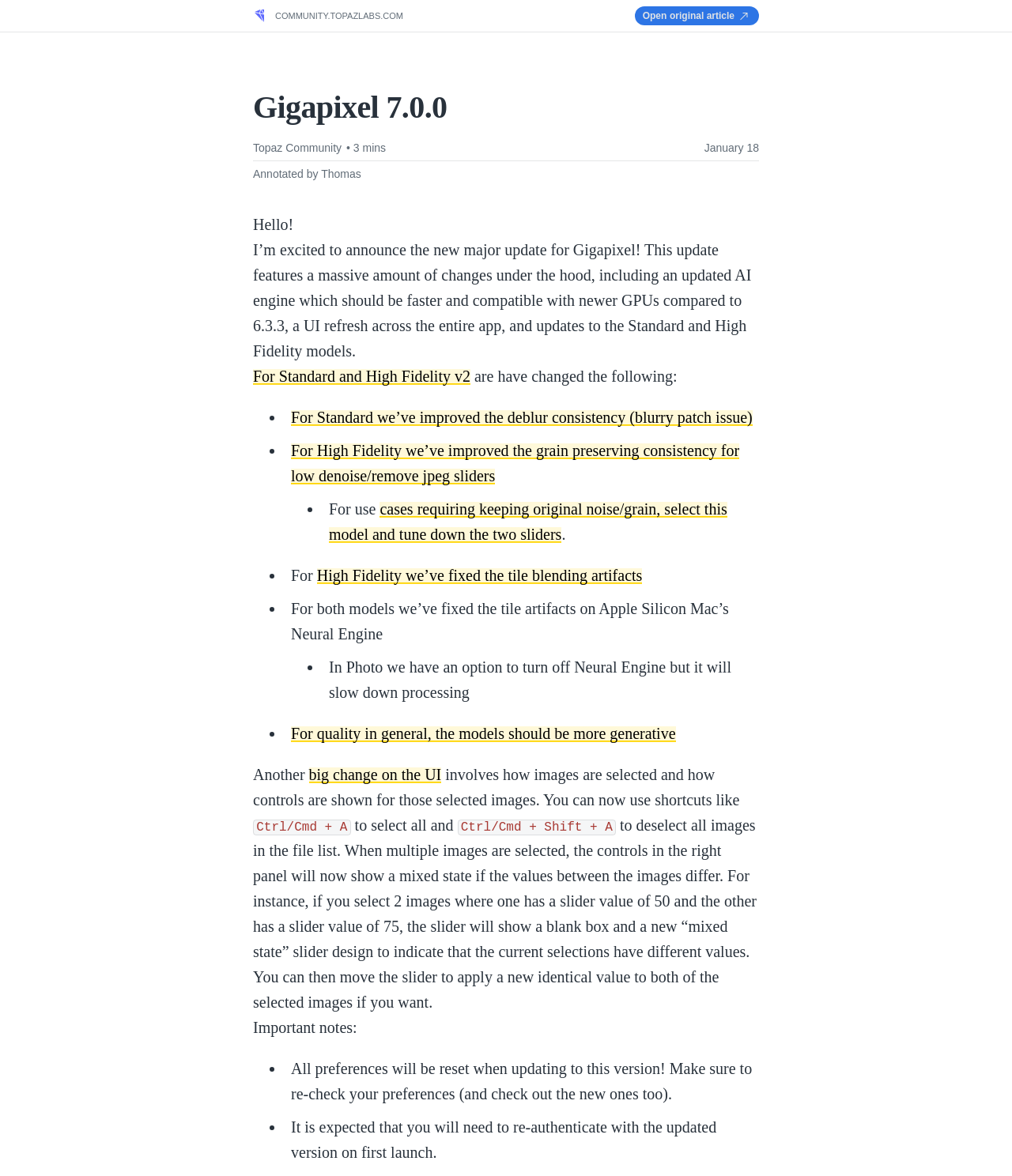What will happen to preferences when updating to this version?
Provide a detailed and extensive answer to the question.

The webpage notes that all preferences will be reset when updating to this version, so users need to re-check their preferences (and check out the new ones too).